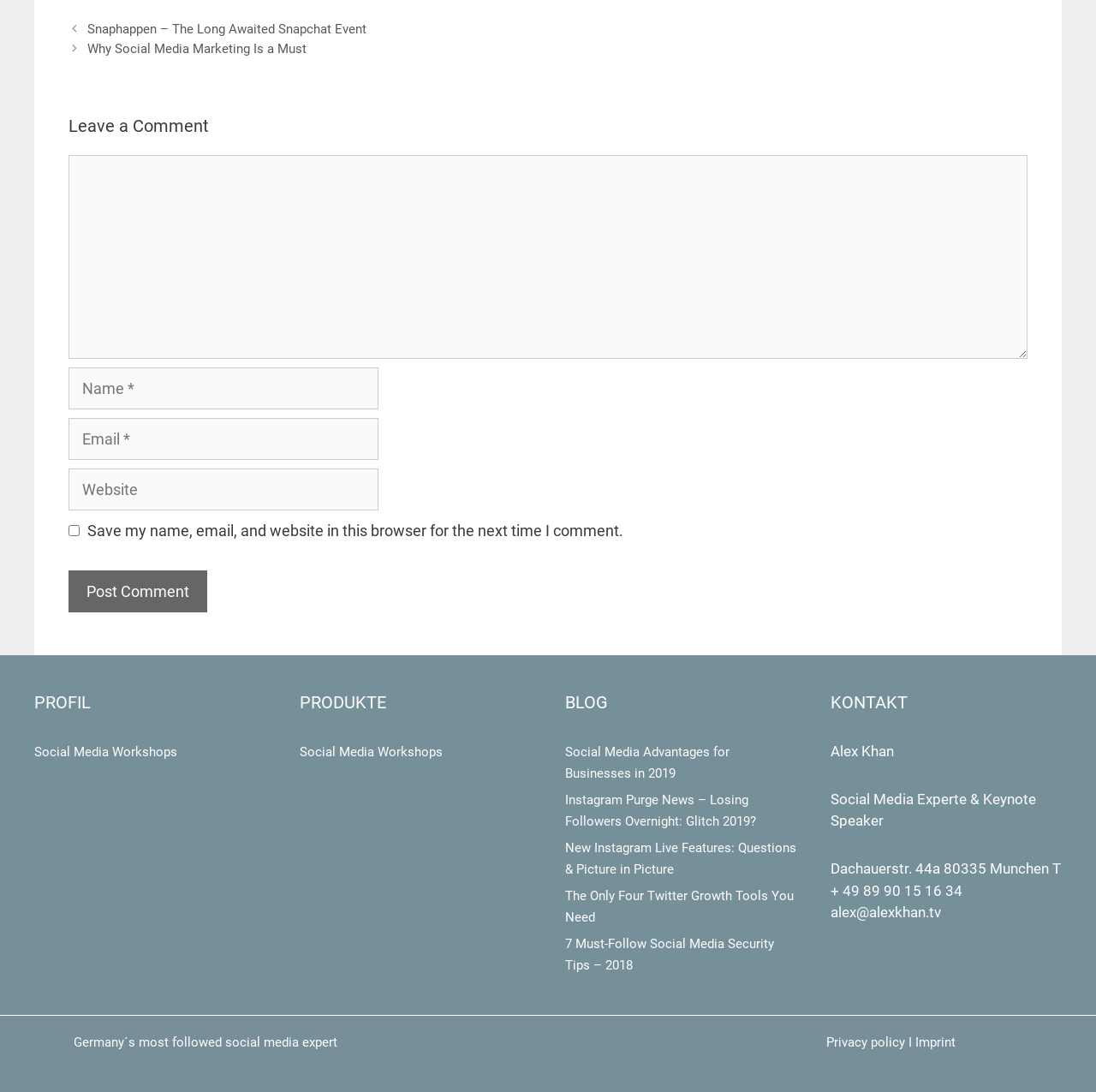Given the element description parent_node: Comment name="url" placeholder="Website", predict the bounding box coordinates for the UI element in the webpage screenshot. The format should be (top-left x, top-left y, bottom-right x, bottom-right y), and the values should be between 0 and 1.

[0.062, 0.429, 0.345, 0.468]